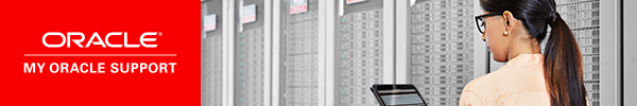Answer the following inquiry with a single word or phrase:
What is the individual on the right interacting with?

Server equipment